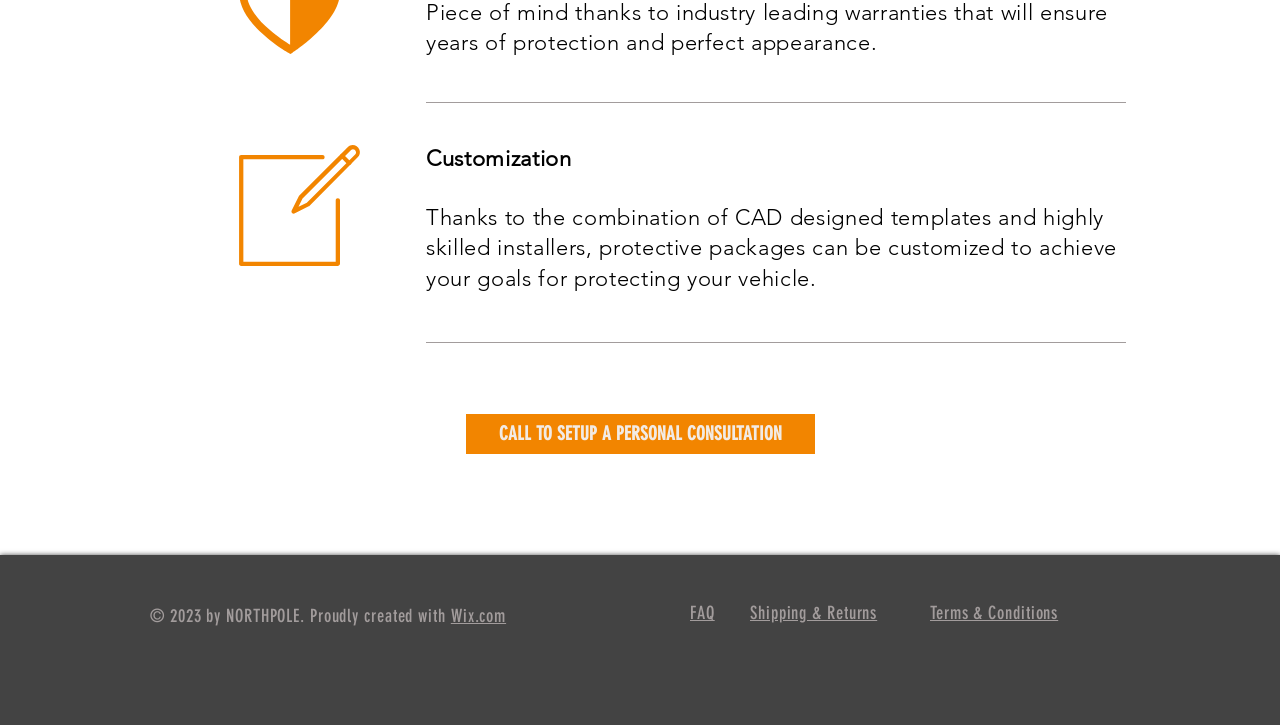Provide the bounding box coordinates in the format (top-left x, top-left y, bottom-right x, bottom-right y). All values are floating point numbers between 0 and 1. Determine the bounding box coordinate of the UI element described as: FAQ

[0.539, 0.833, 0.558, 0.862]